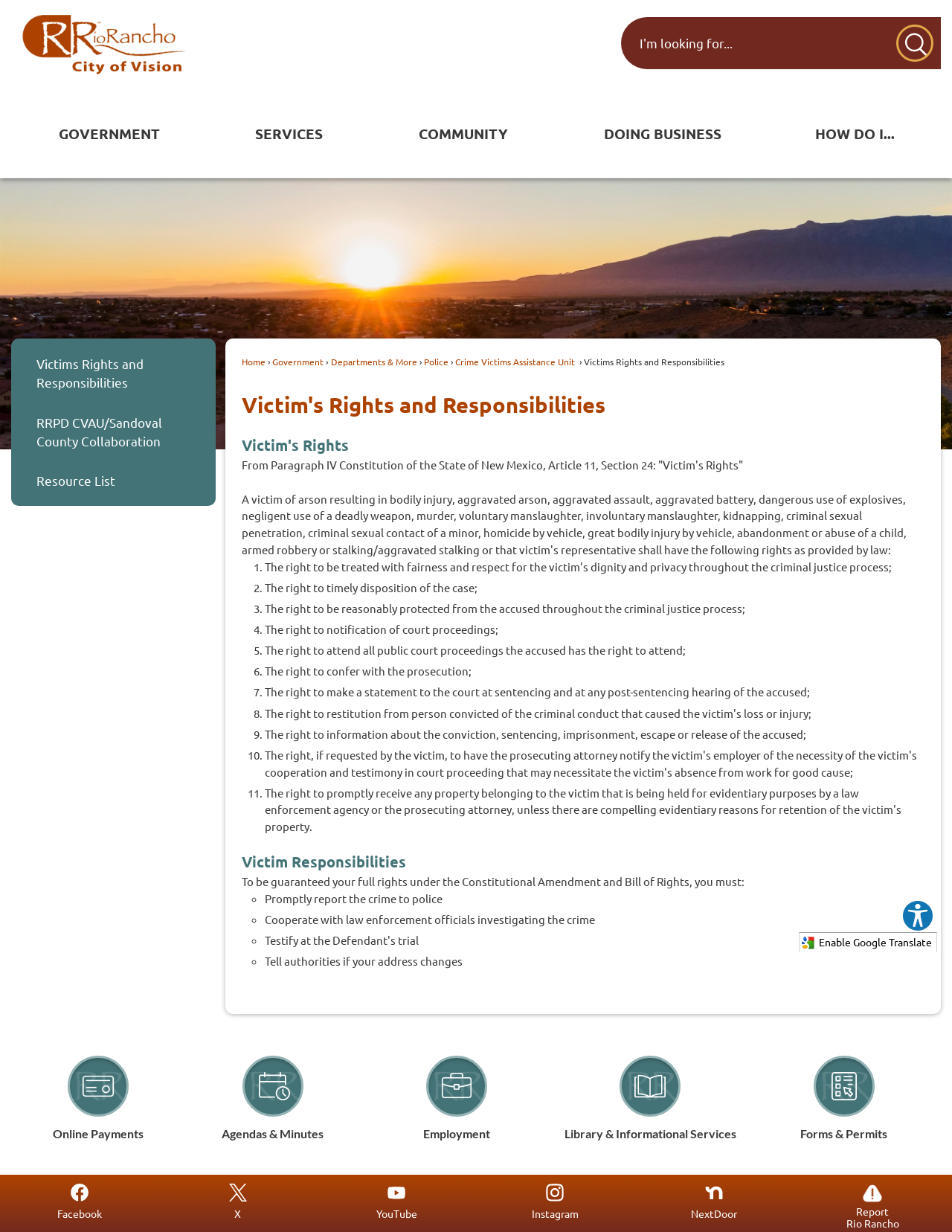What is the main topic of this webpage?
Respond with a short answer, either a single word or a phrase, based on the image.

Victim's Rights and Responsibilities